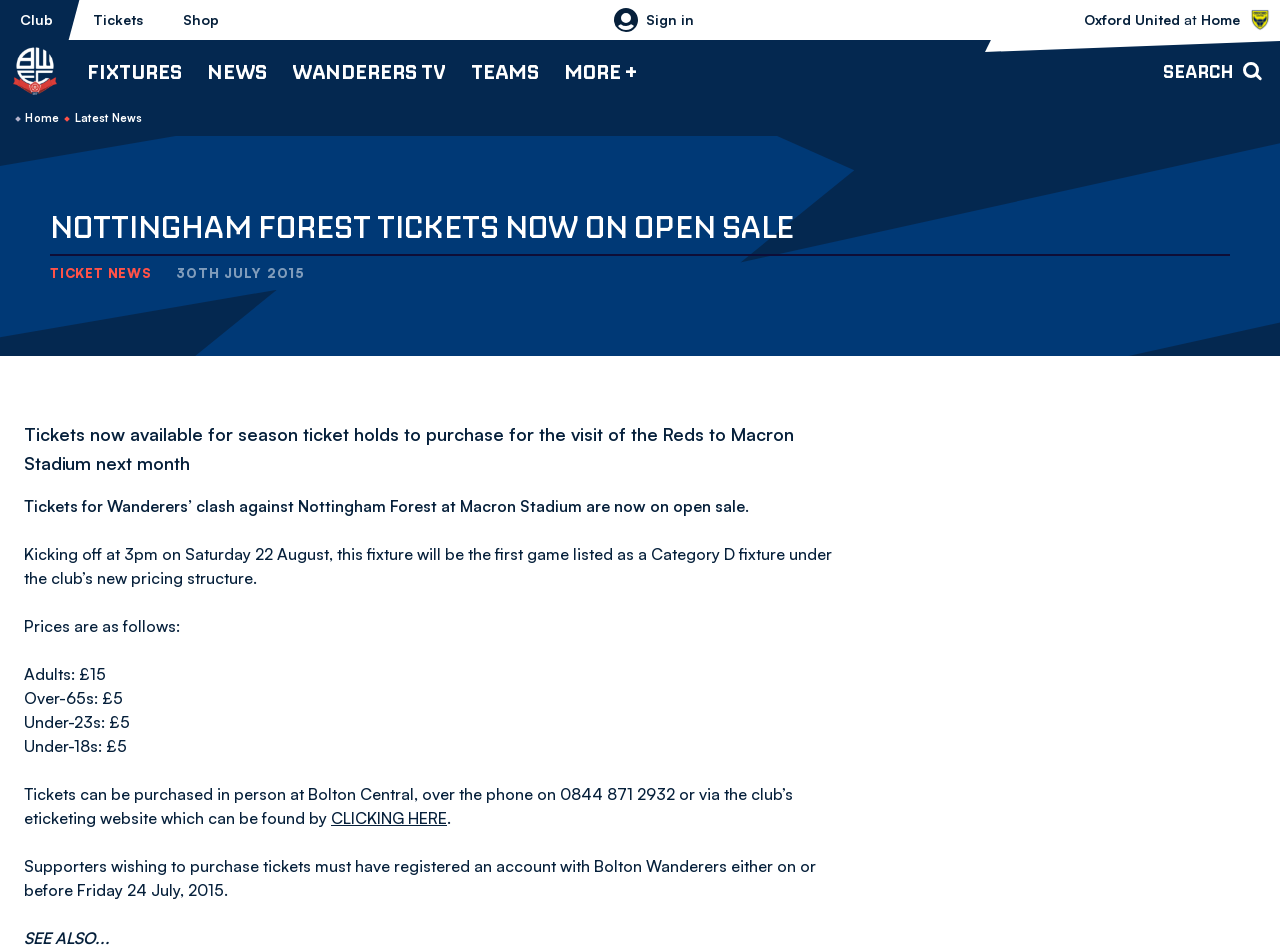Please give a one-word or short phrase response to the following question: 
How many teams are mentioned in the navigation?

3